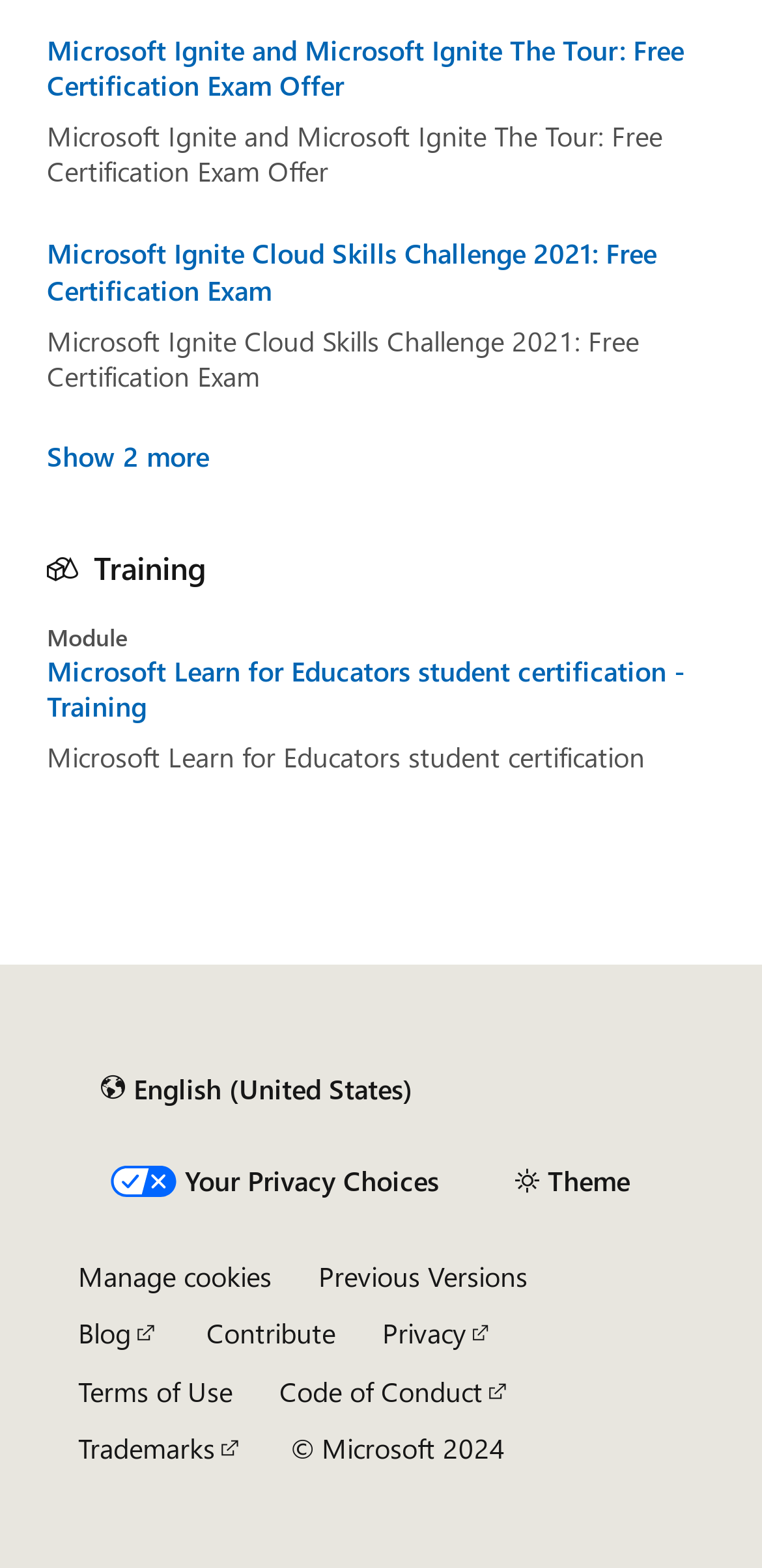What is the language currently set to?
Please respond to the question with a detailed and informative answer.

I looked at the content language selector link and saw that it is currently set to 'English (United States)'.